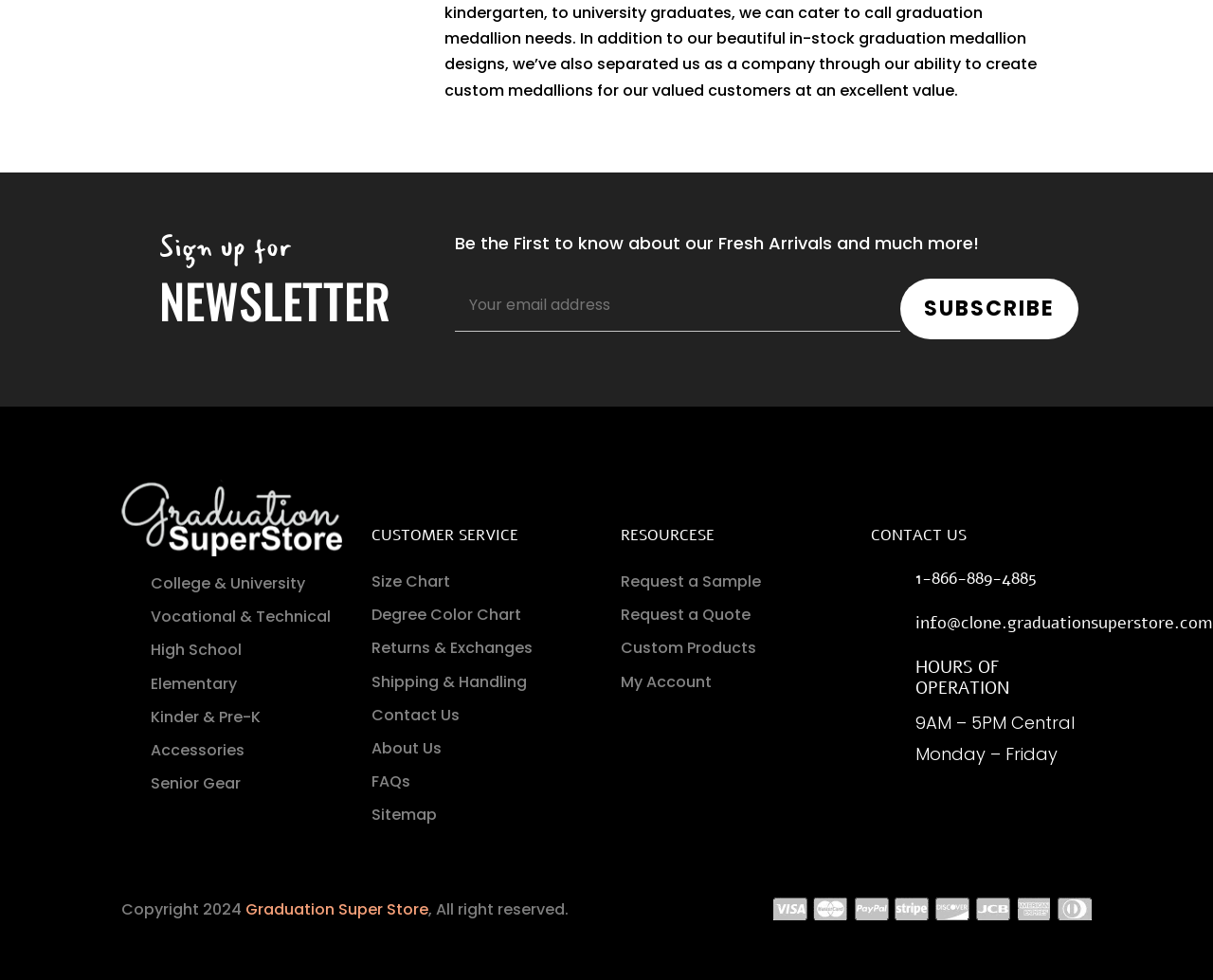Specify the bounding box coordinates of the element's region that should be clicked to achieve the following instruction: "Subscribe to the newsletter". The bounding box coordinates consist of four float numbers between 0 and 1, in the format [left, top, right, bottom].

[0.742, 0.284, 0.889, 0.346]